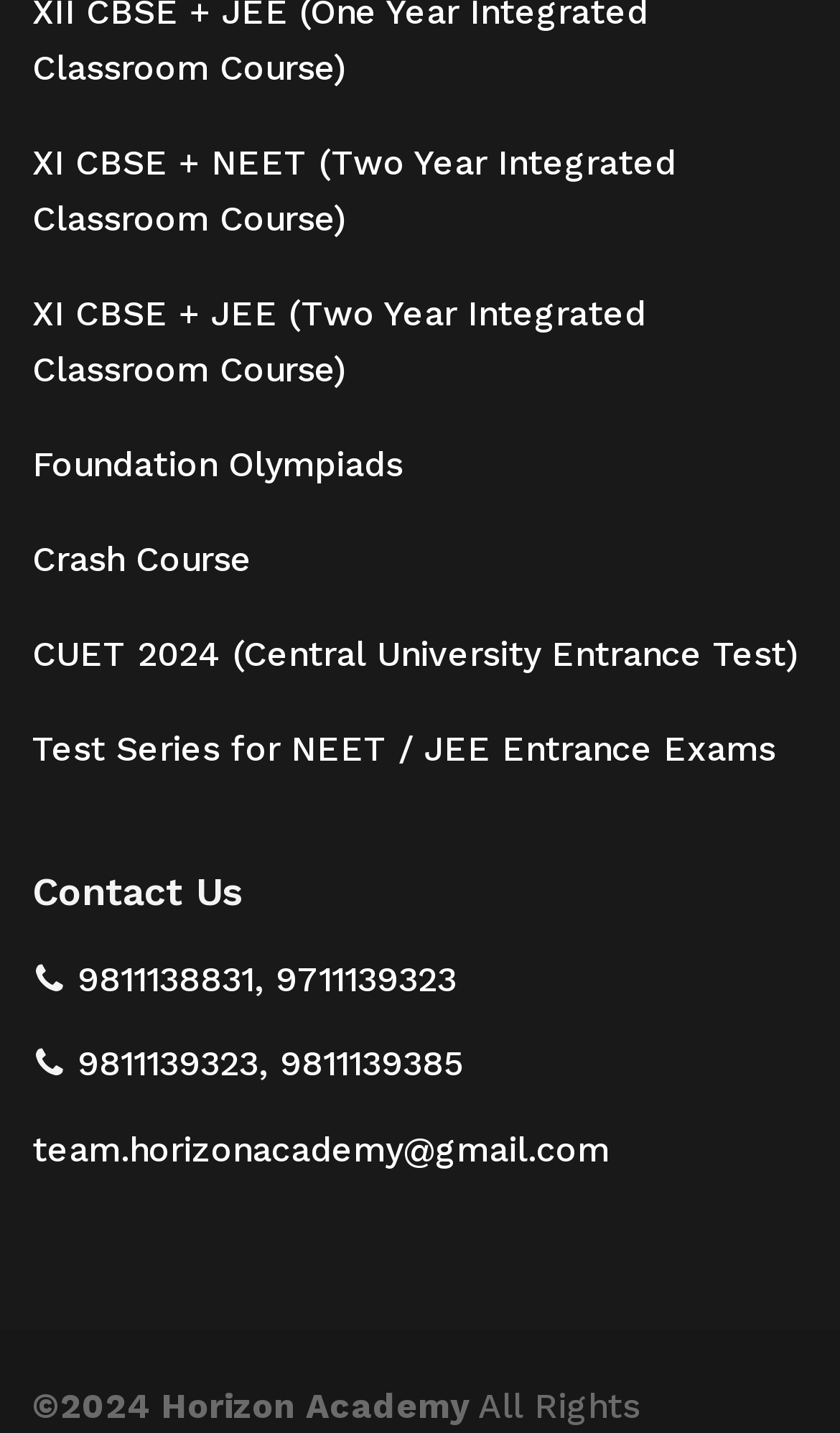How many phone numbers are provided for contact?
Using the image as a reference, deliver a detailed and thorough answer to the question.

There are three phone numbers provided for contact: 9811138831, 9711139323, and 9811139323, which can be found in the 'Contact Us' section of the webpage.